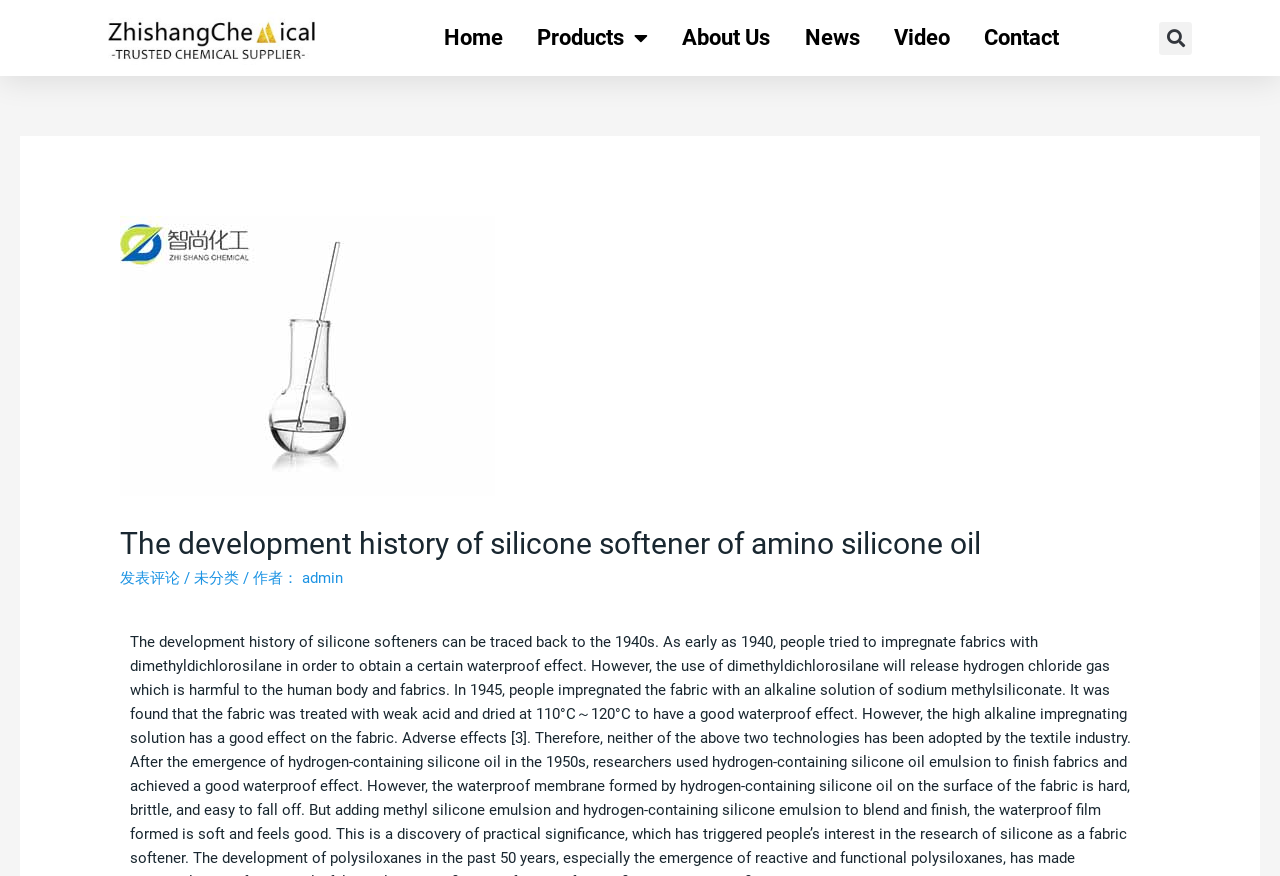What is the author of the article?
Carefully examine the image and provide a detailed answer to the question.

I found the author's name by looking at the link under the header element, which is 'admin'.